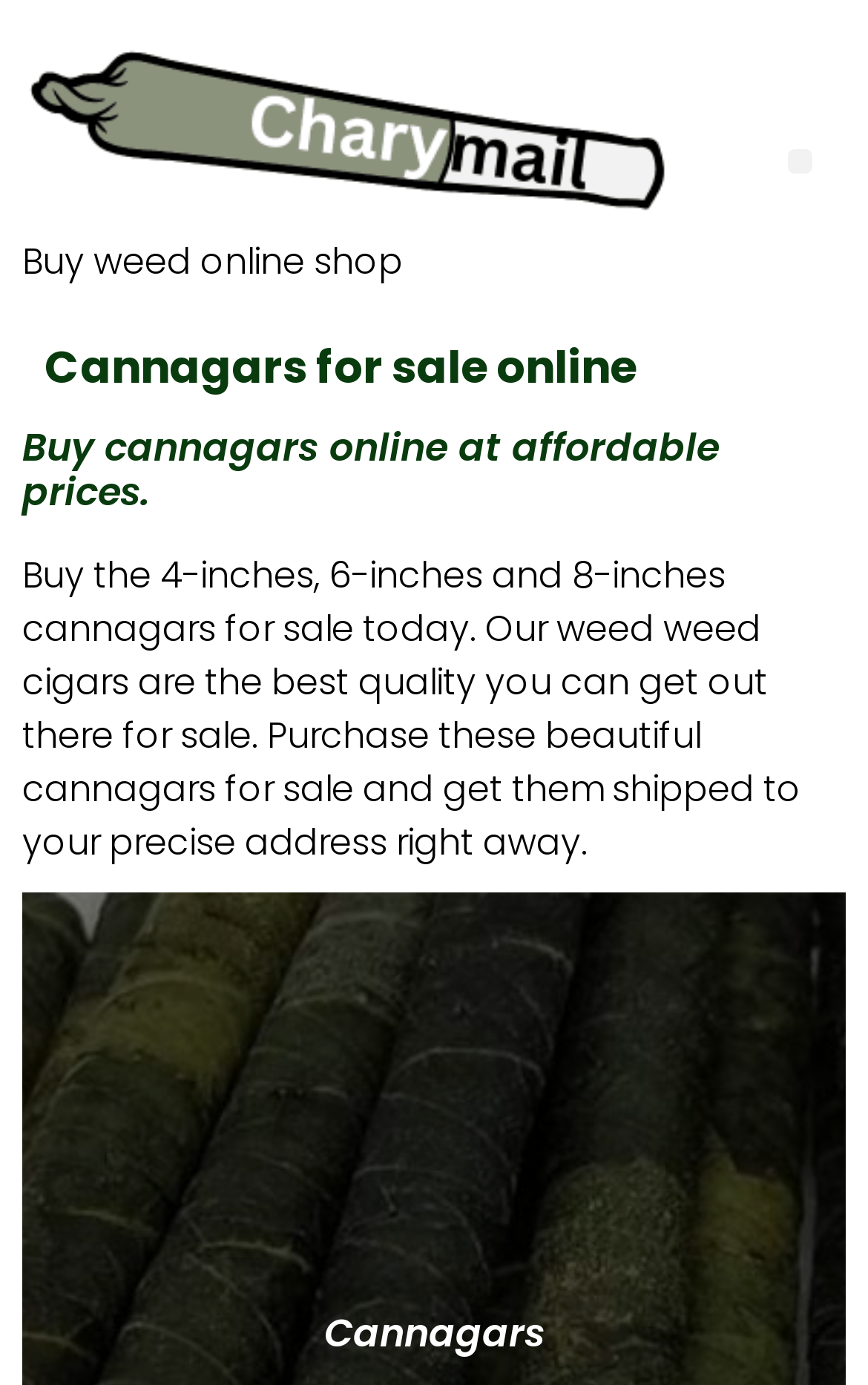Answer the question with a brief word or phrase:
What is the purpose of this website?

To buy weed cigars online